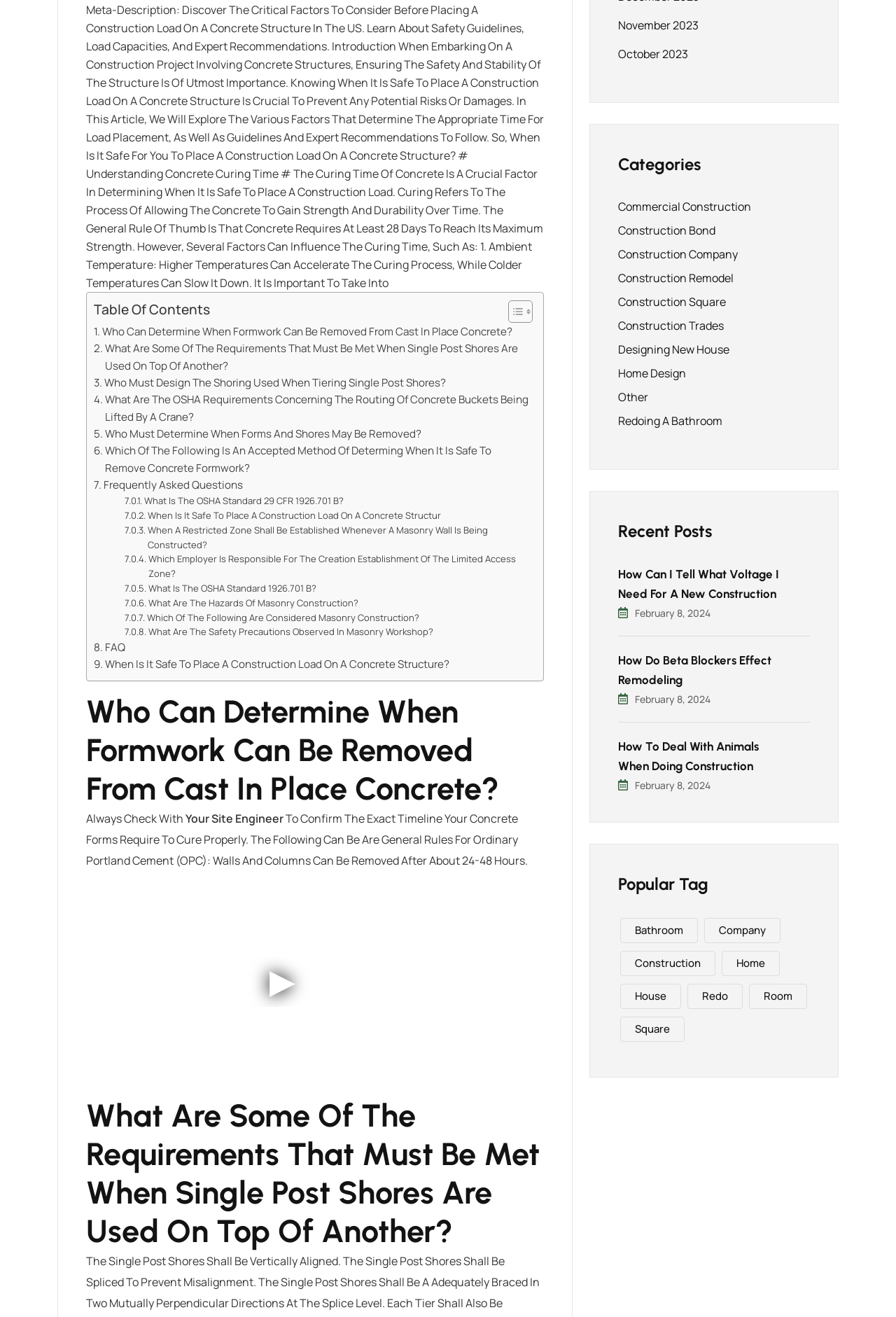Please give a concise answer to this question using a single word or phrase: 
What is the title of the first question in the table of contents?

Who Can Determine When Formwork Can Be Removed From Cast In Place Concrete?